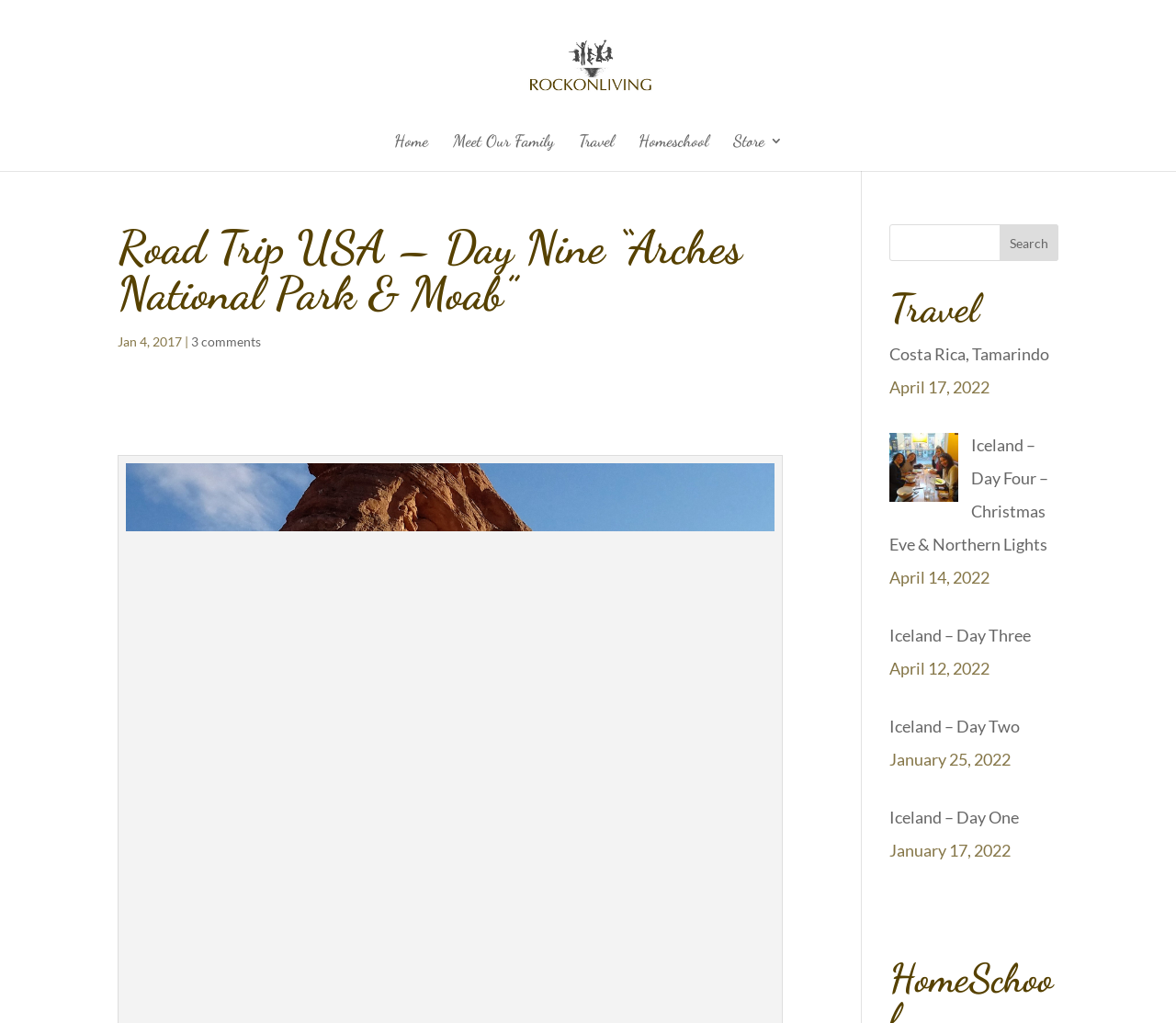Select the bounding box coordinates of the element I need to click to carry out the following instruction: "check comments on this post".

[0.162, 0.326, 0.222, 0.341]